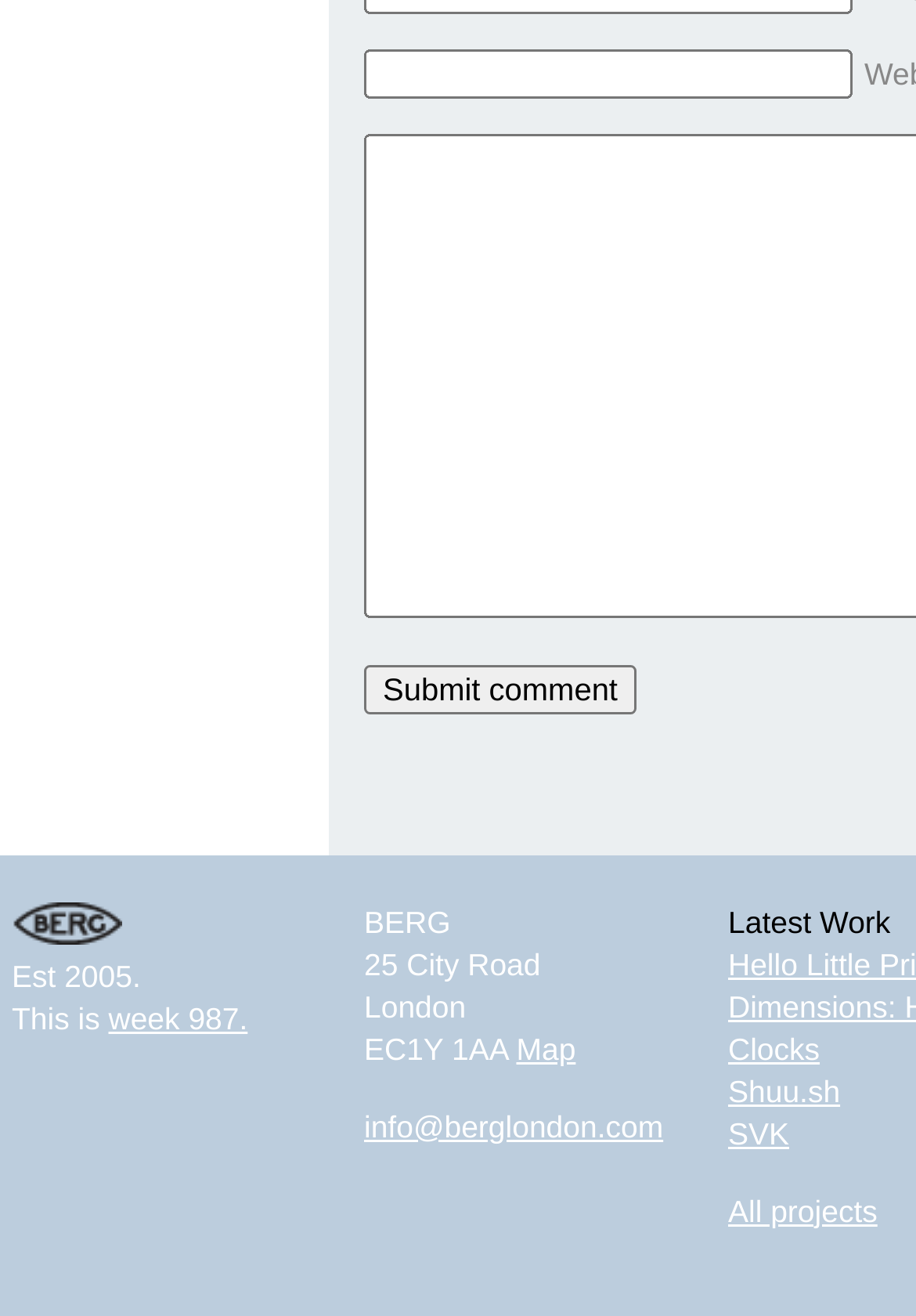Locate the bounding box coordinates of the segment that needs to be clicked to meet this instruction: "Click on the 'Submit' button".

None